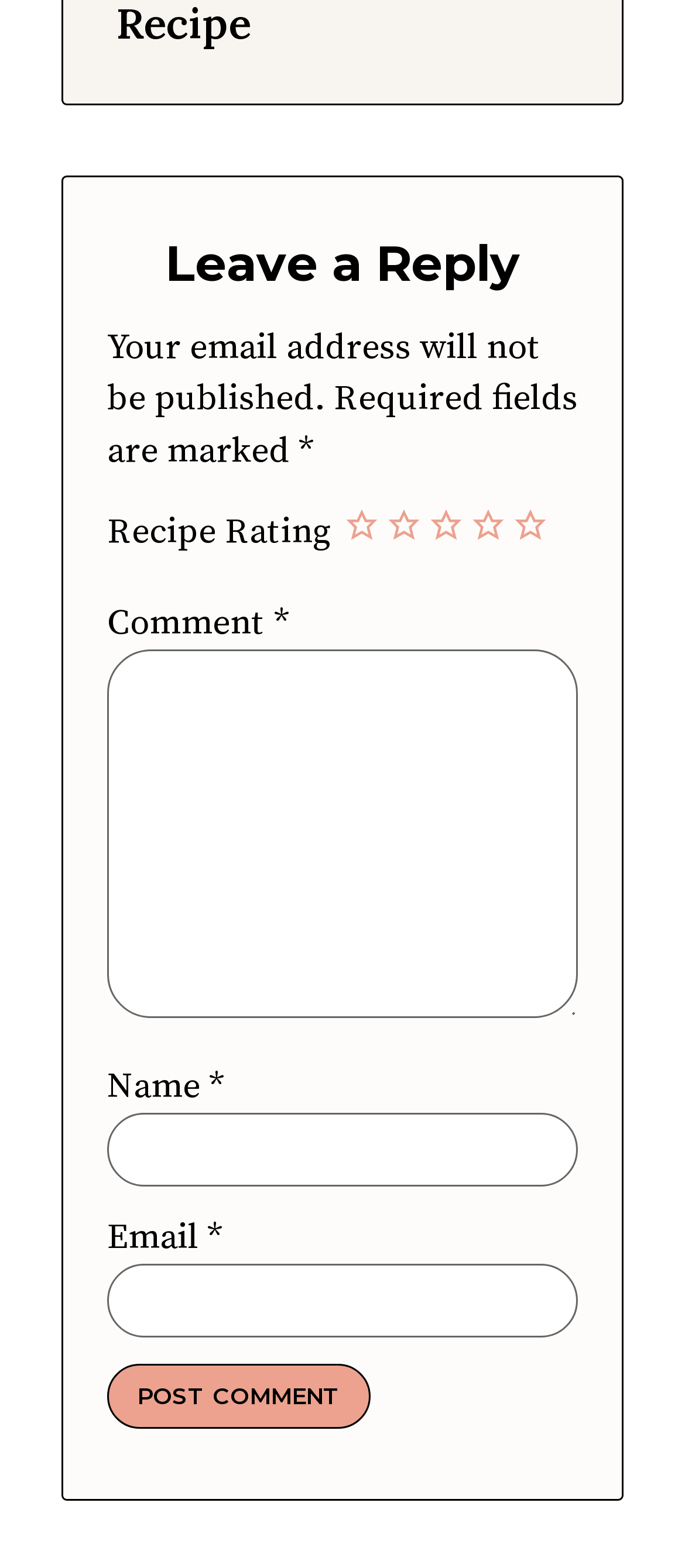Pinpoint the bounding box coordinates of the element to be clicked to execute the instruction: "Leave a comment".

[0.156, 0.415, 0.844, 0.65]